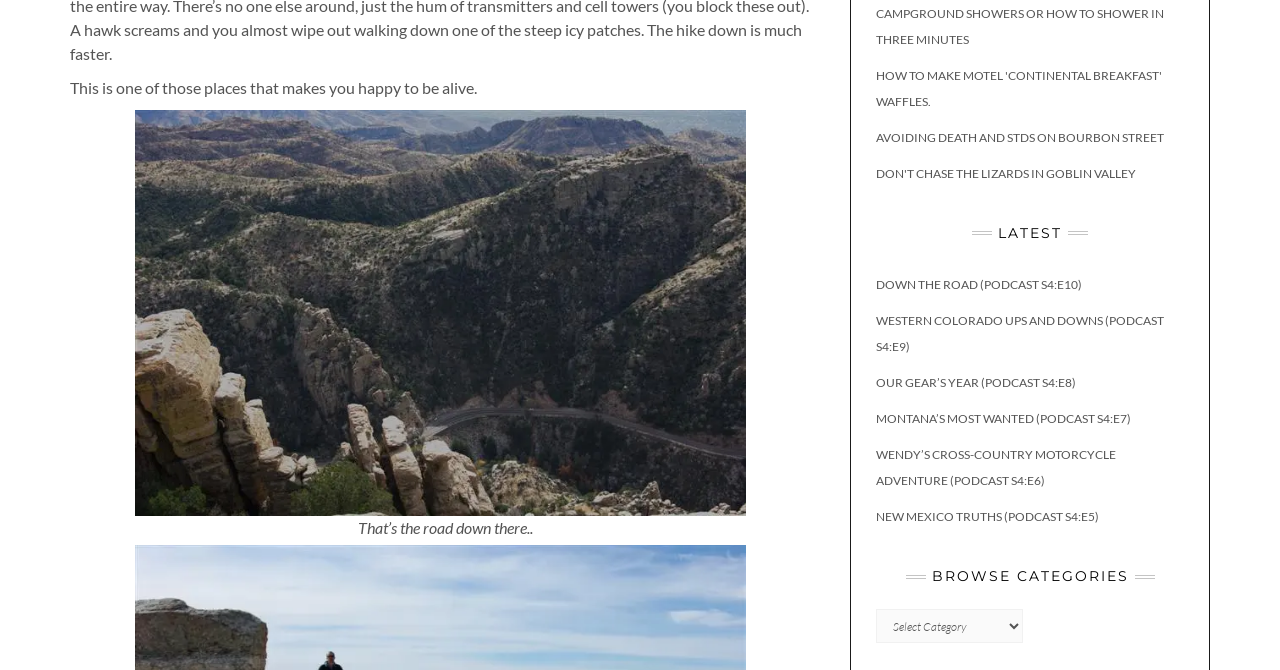Please determine the bounding box coordinates of the element to click in order to execute the following instruction: "Listen to the podcast about down the road". The coordinates should be four float numbers between 0 and 1, specified as [left, top, right, bottom].

[0.684, 0.413, 0.845, 0.436]